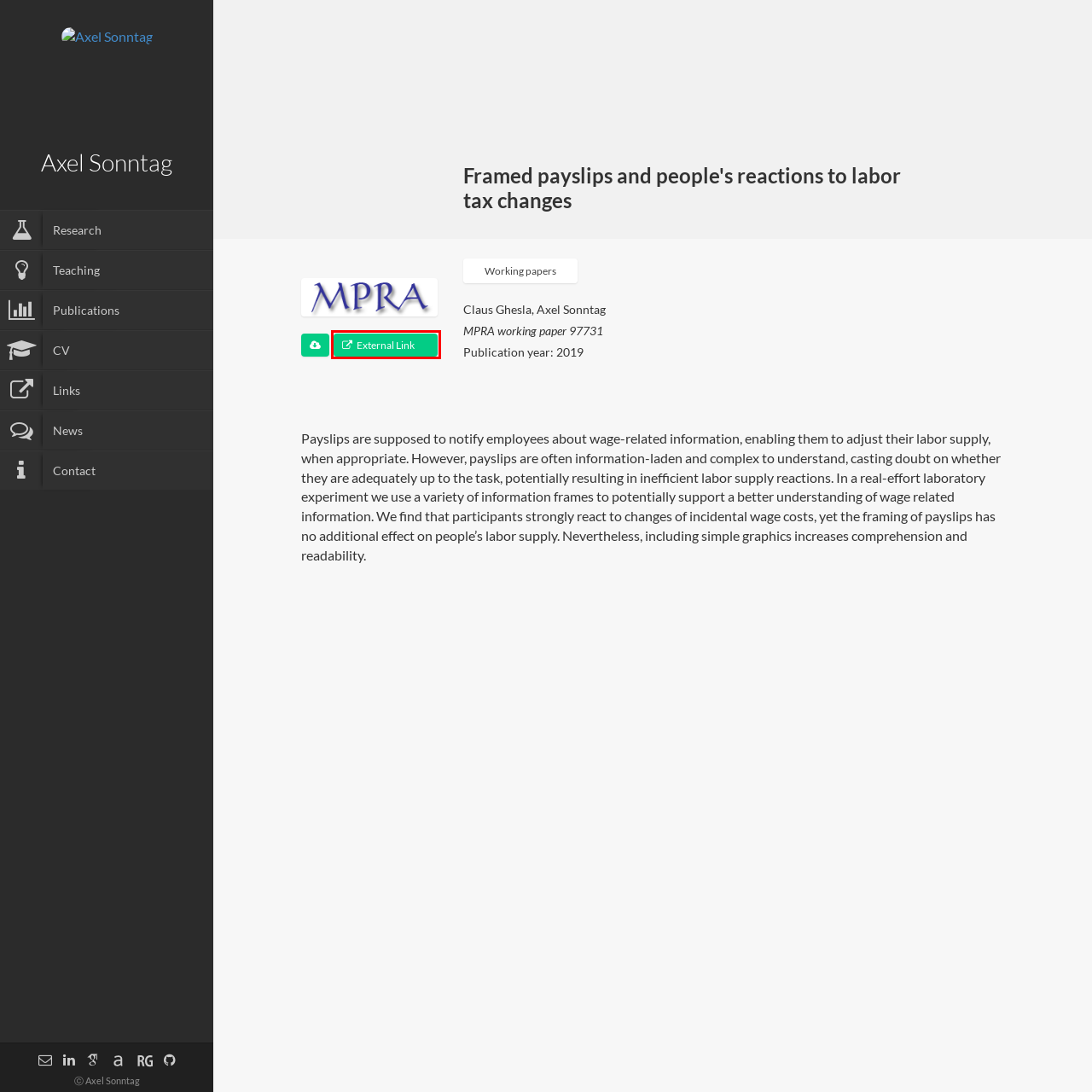Look at the screenshot of a webpage where a red rectangle bounding box is present. Choose the webpage description that best describes the new webpage after clicking the element inside the red bounding box. Here are the candidates:
A. Contact – Axel Sonntag
B. News – Axel Sonntag
C. CV – Axel Sonntag
D. Research – Axel Sonntag
E. Axel Sonntag – Behavioral and Experimental Economist
F. Working papers – Axel Sonntag
G. Framed Payslips and People's Reactions to Labor Tax Changes  Munich Personal RePEc Archive
H. Teaching – Axel Sonntag

G